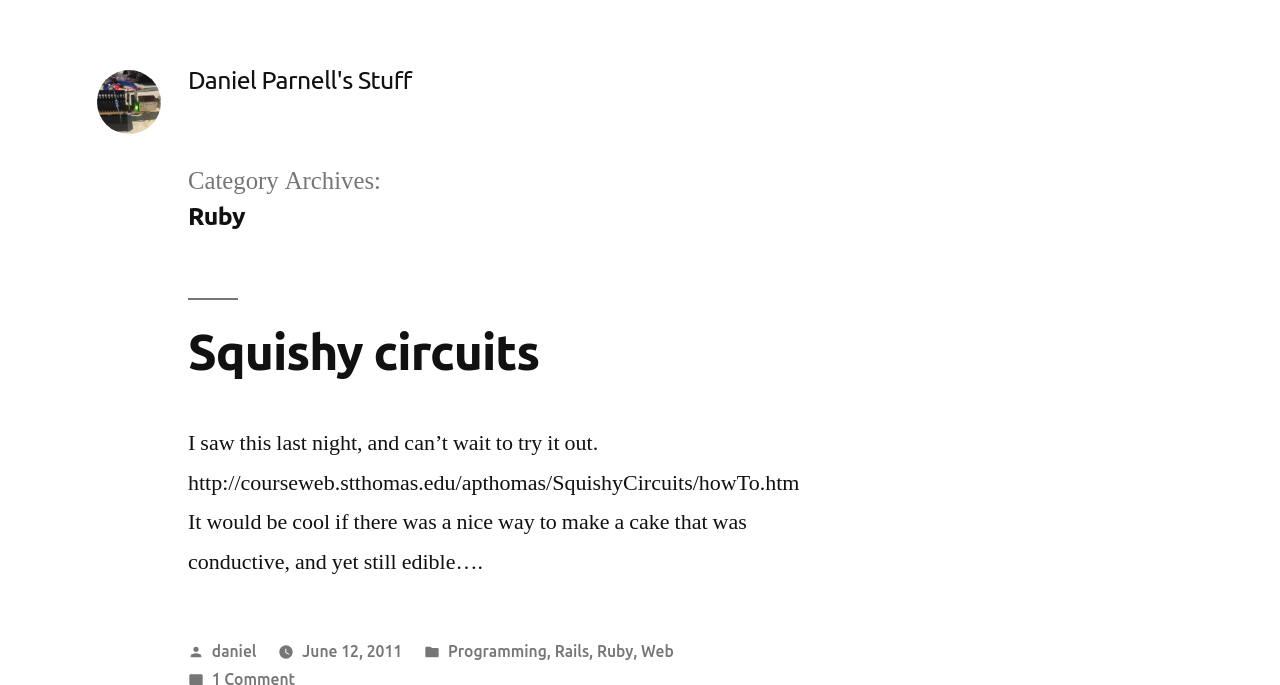Identify the bounding box coordinates of the specific part of the webpage to click to complete this instruction: "visit daniel".

[0.165, 0.937, 0.2, 0.963]